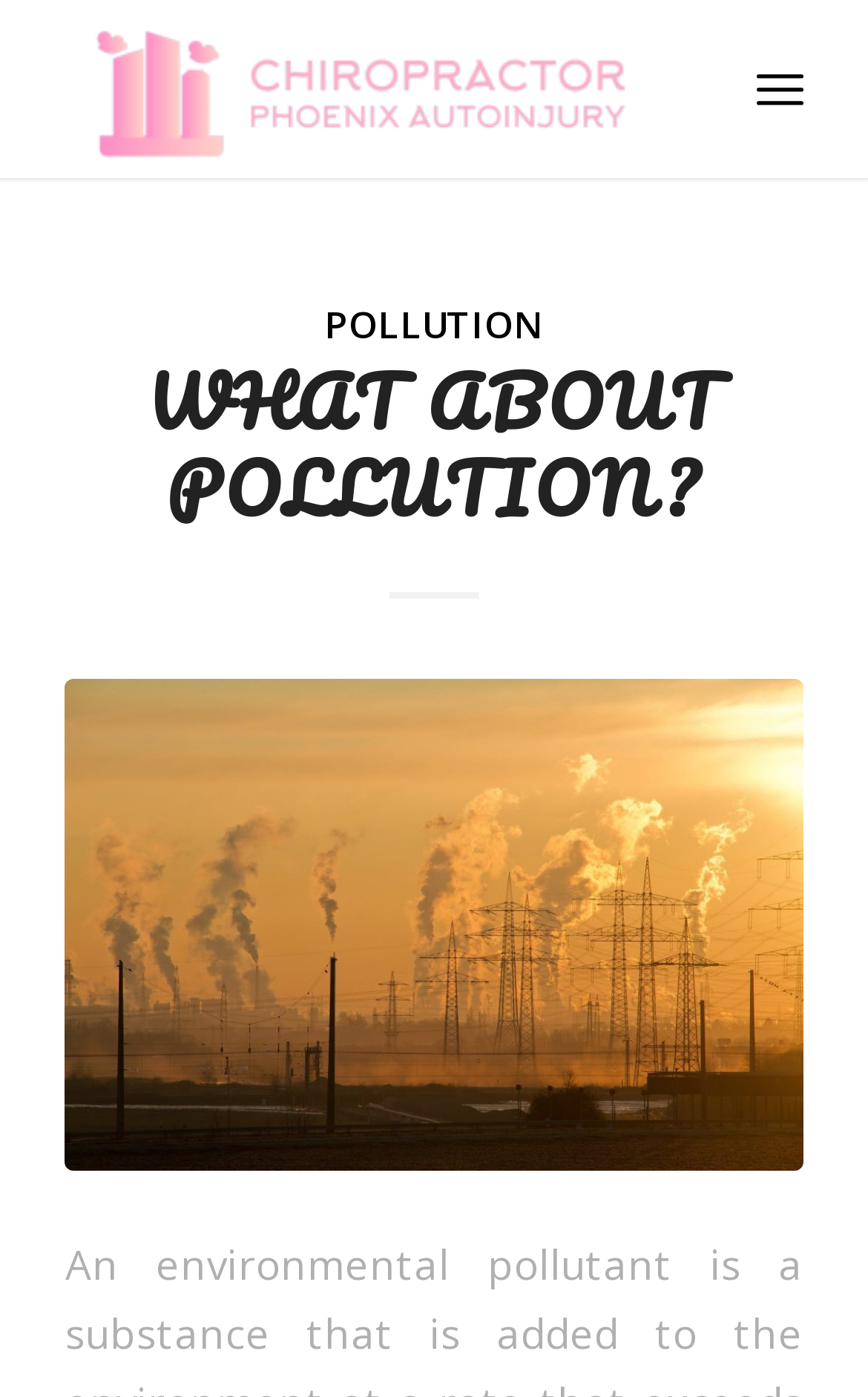Given the element description "alt="Chiropractor Phoenix Autoinjury"", identify the bounding box of the corresponding UI element.

[0.075, 0.0, 0.755, 0.127]